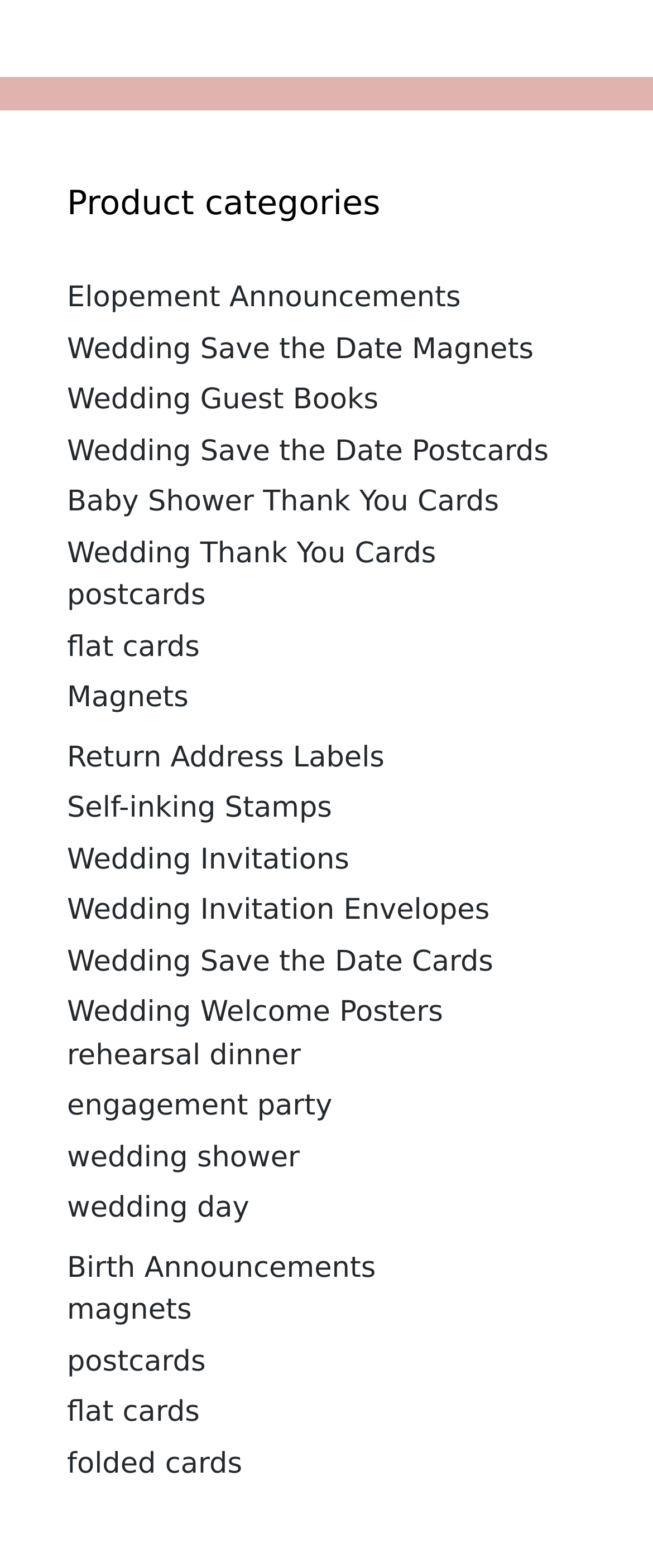Given the description of the UI element: "Self-inking Stamps", predict the bounding box coordinates in the form of [left, top, right, bottom], with each value being a float between 0 and 1.

[0.103, 0.505, 0.508, 0.527]